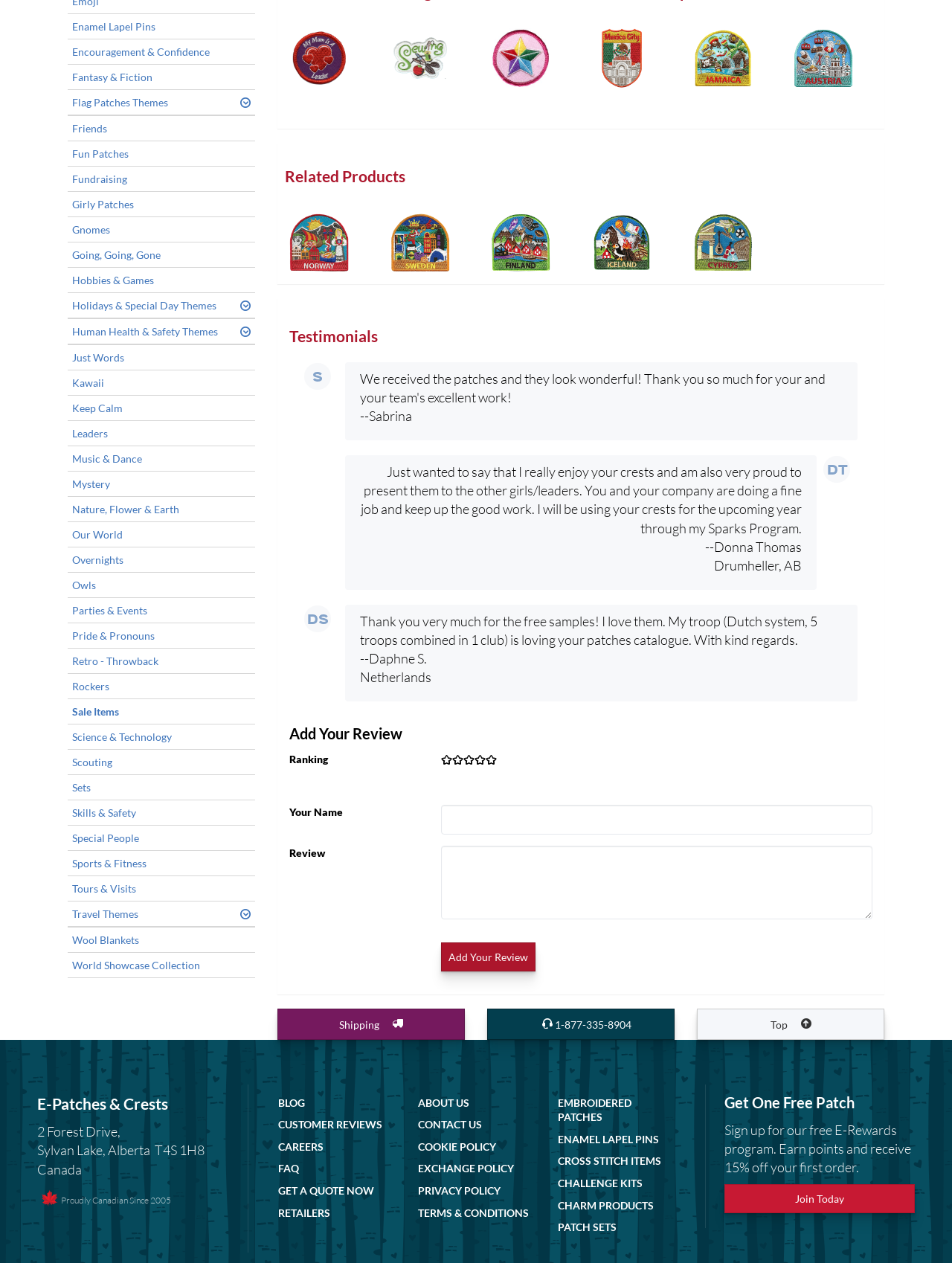Identify the bounding box coordinates for the UI element that matches this description: "alt="ES2732"".

[0.834, 0.022, 0.916, 0.069]